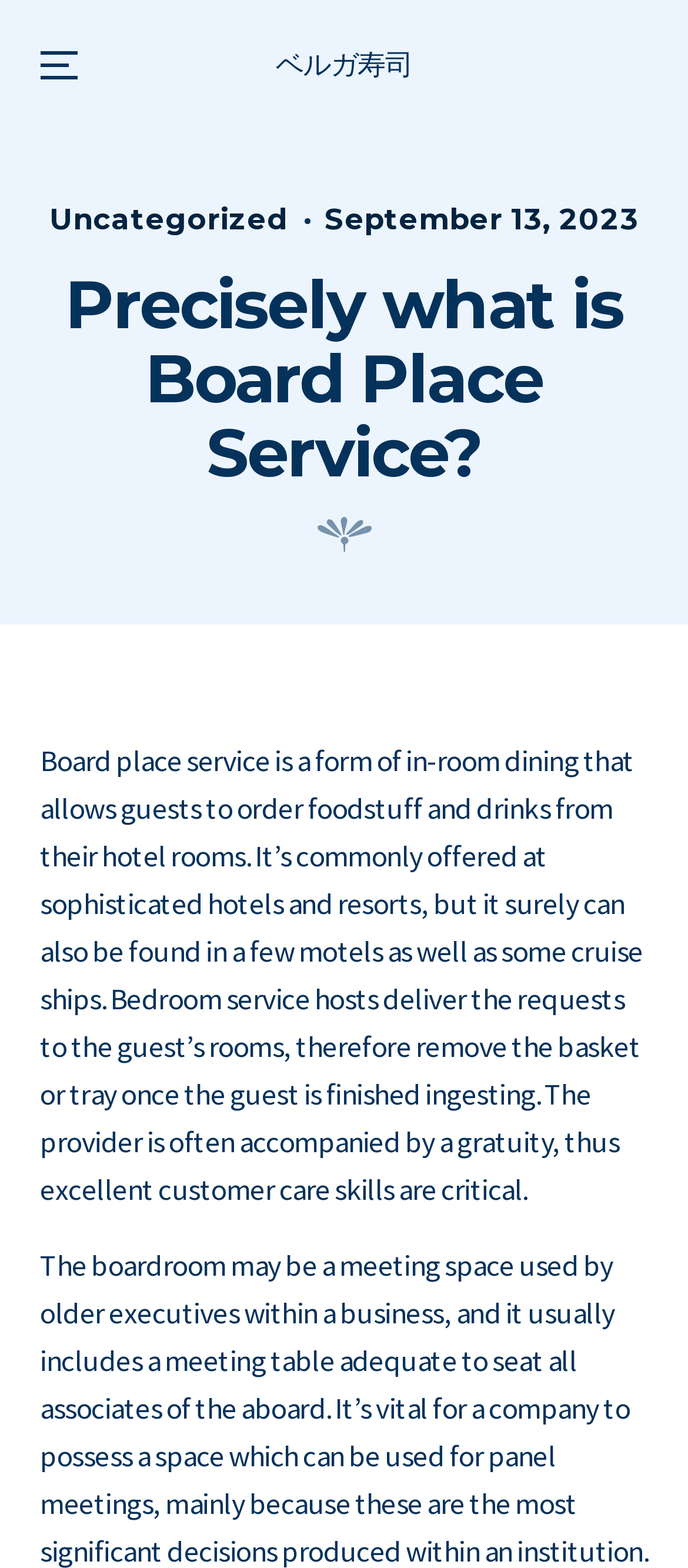Please study the image and answer the question comprehensively:
What is often accompanied by a gratuity?

I found that the service is often accompanied by a gratuity by reading the paragraph of text that describes the board place service, which mentions that the provider is often accompanied by a gratuity.